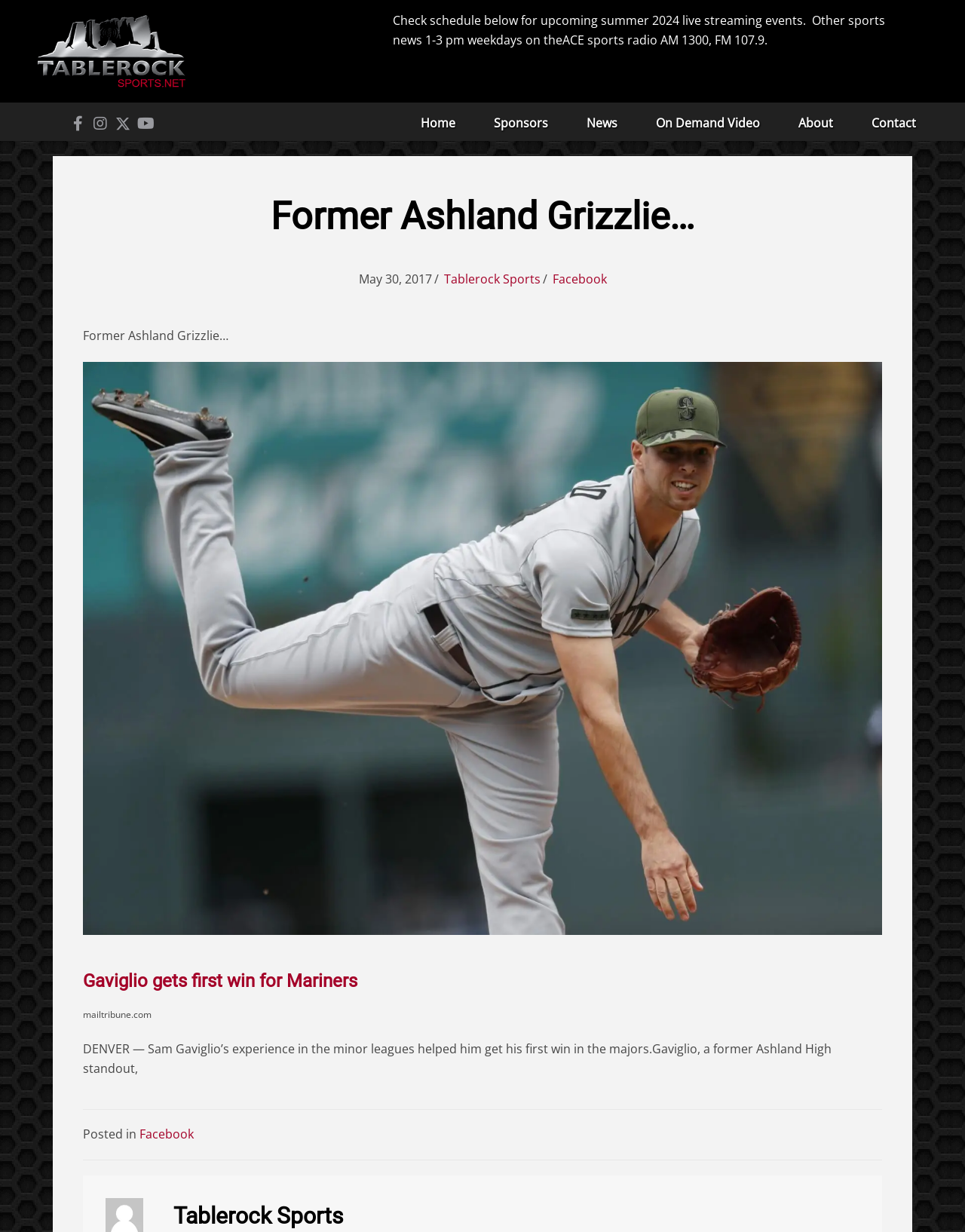Describe all the significant parts and information present on the webpage.

The webpage appears to be a news article page from Tablerock Sports Network. At the top left corner, there is a logo image with the text "TBRSLOGO". Below the logo, there is a static text announcing upcoming summer 2024 live streaming events and other sports news.

On the top right corner, there are four social media buttons: Facebook, Instagram, Twitter, and YouTube. Next to the social media buttons, there is a navigation menu with links to Home, Sponsors, News, On Demand Video, About, and Contact.

The main content of the page is an article with the title "Former Ashland Grizzlie…", which is also the title of the webpage. The article has a publication date of May 30, 2017, and is attributed to Tablerock Sports. The article's content is about Sam Gaviglio, a former Ashland High standout, getting his first win in the majors.

Below the article's title, there is a link to the original source of the article, mailtribune.com. The article's text is followed by a link to share the article on Facebook. At the very bottom of the page, there is a static text "Posted in" with a link to Facebook next to it.